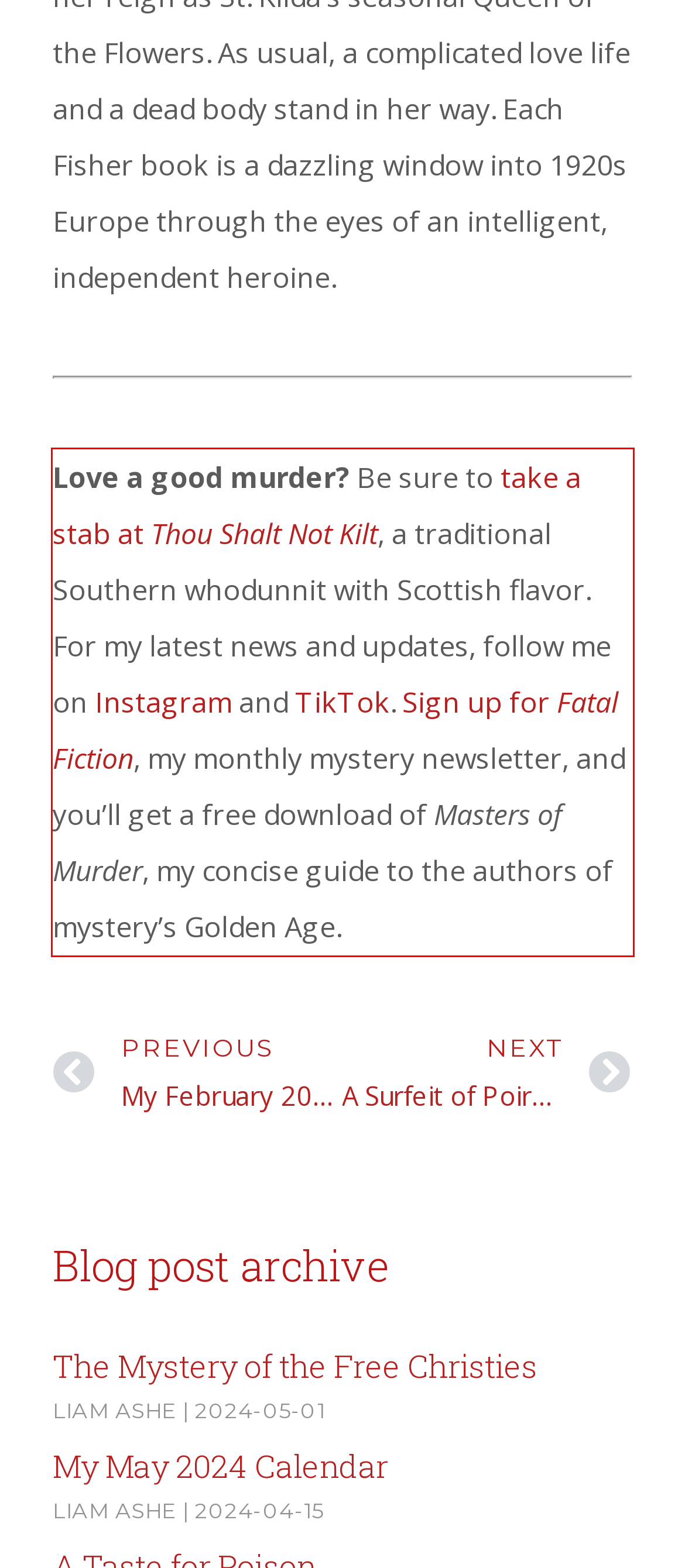You have a screenshot of a webpage with a UI element highlighted by a red bounding box. Use OCR to obtain the text within this highlighted area.

Love a good murder? Be sure to take a stab at Thou Shalt Not Kilt, a traditional Southern whodunnit with Scottish flavor. For my latest news and updates, follow me on Instagram and TikTok. Sign up for Fatal Fiction, my monthly mystery newsletter, and you’ll get a free download of Masters of Murder, my concise guide to the authors of mystery’s Golden Age.